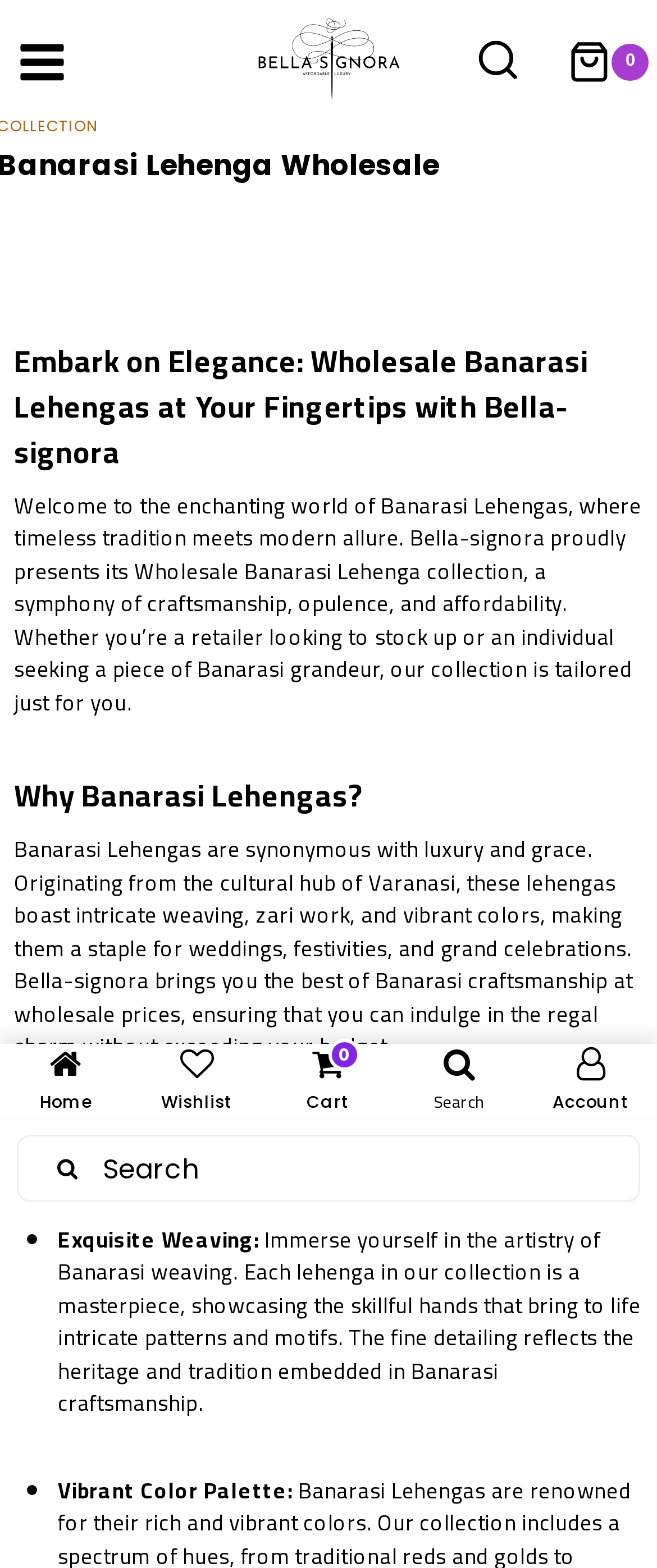Please determine the bounding box coordinates of the element to click on in order to accomplish the following task: "Go to the shopping cart". Ensure the coordinates are four float numbers ranging from 0 to 1, i.e., [left, top, right, bottom].

[0.863, 0.026, 1.0, 0.053]